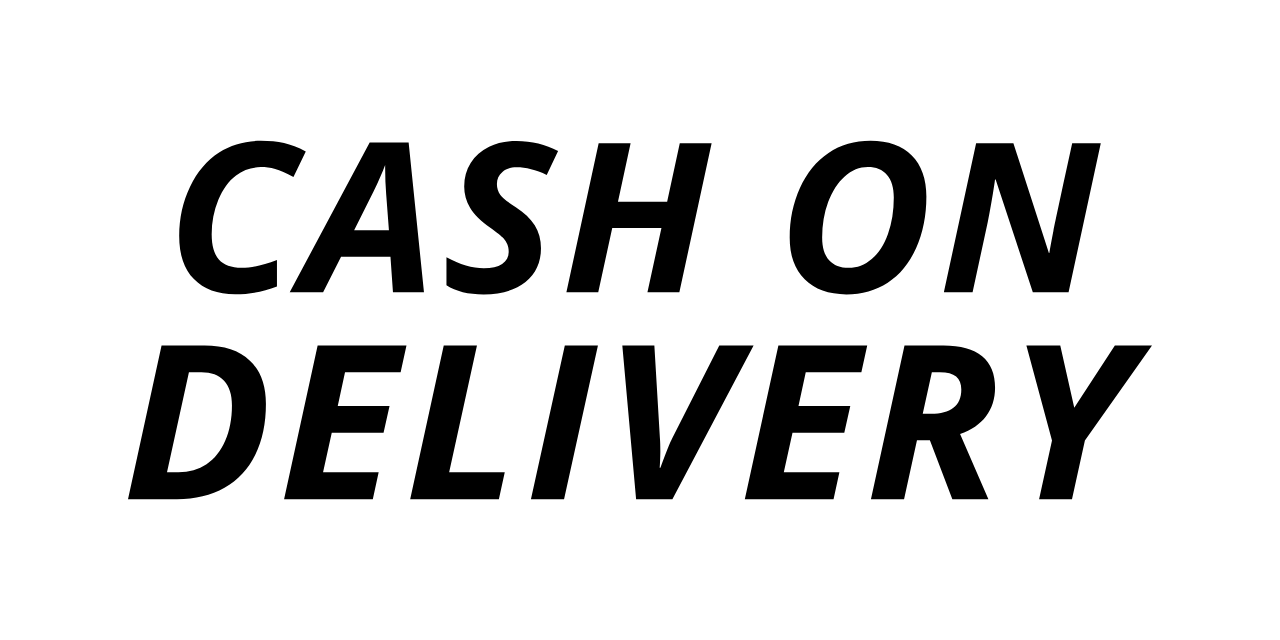What is the purpose of the visual communication?
Please respond to the question with a detailed and informative answer.

The image is designed to convey a payment method available for transactions, particularly emphasizing convenience and immediacy for customers who prefer to pay at the time of delivery, which suggests that the purpose of the visual communication is to inform customers about this payment option.